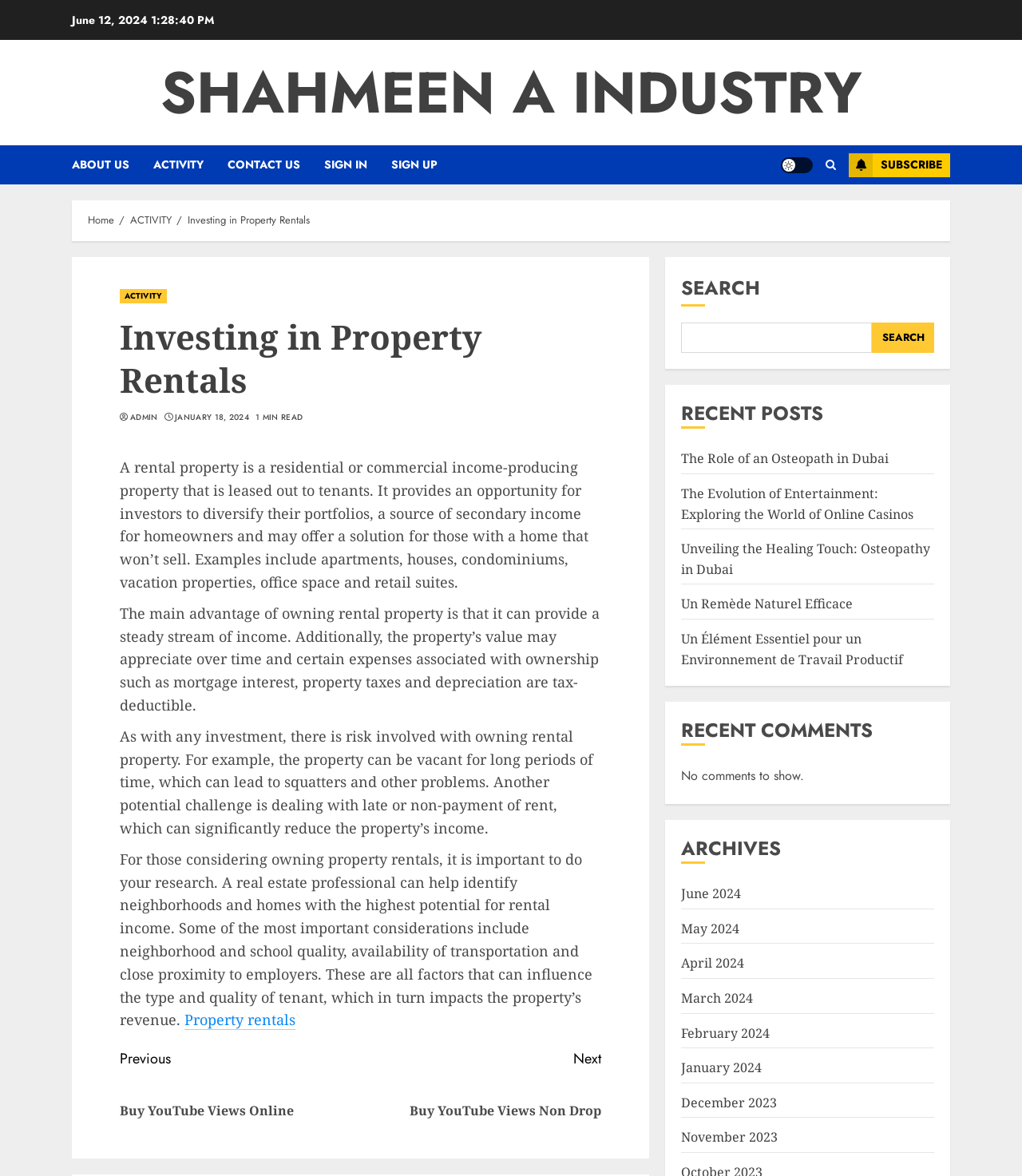With reference to the screenshot, provide a detailed response to the question below:
What are the advantages of owning rental property?

According to the webpage, the main advantage of owning rental property is that it can provide a steady stream of income, and additionally, certain expenses associated with ownership such as mortgage interest, property taxes, and depreciation are tax-deductible.